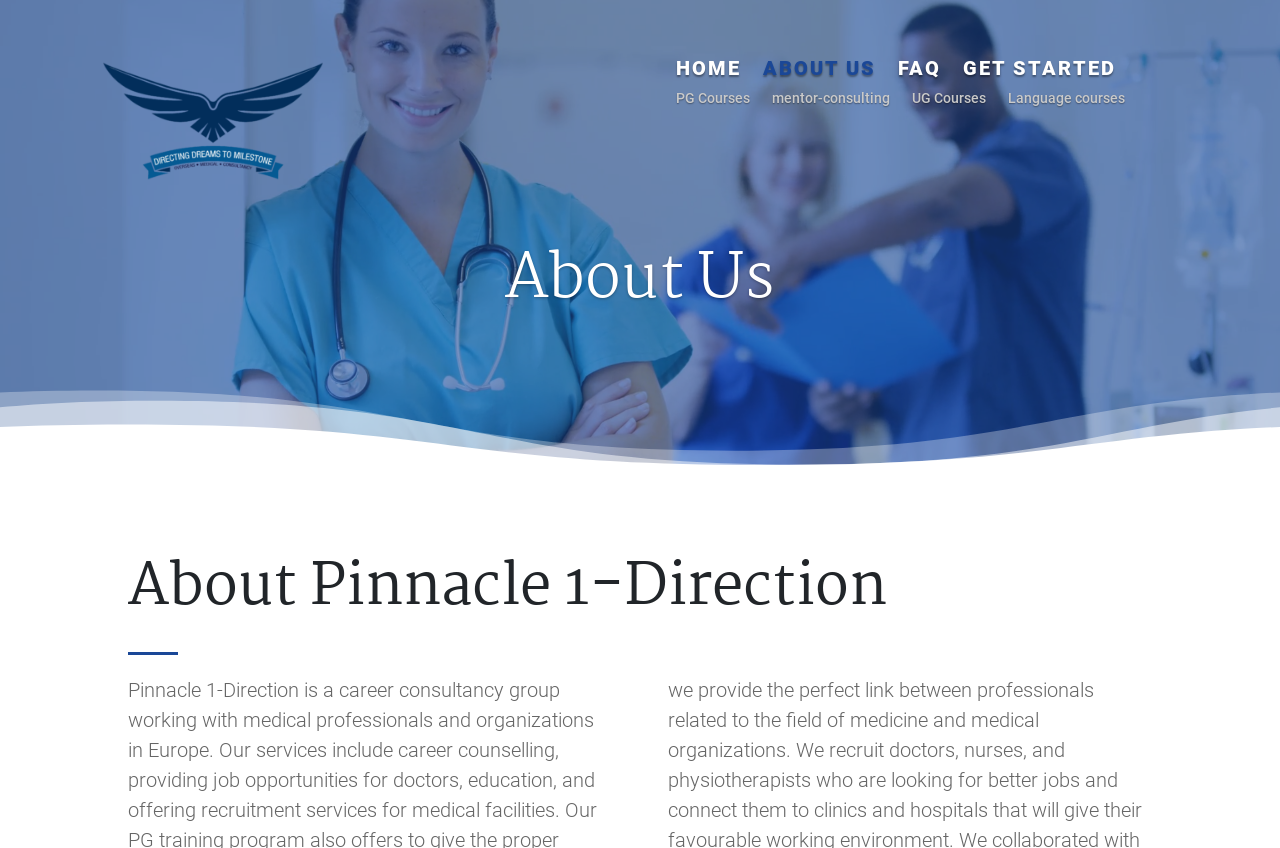Kindly determine the bounding box coordinates for the clickable area to achieve the given instruction: "view PG courses".

[0.528, 0.108, 0.586, 0.134]